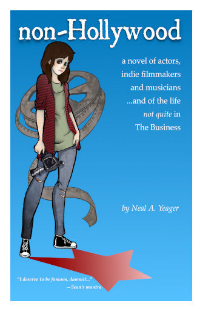Answer briefly with one word or phrase:
What direction is the red arrow pointing?

Downward